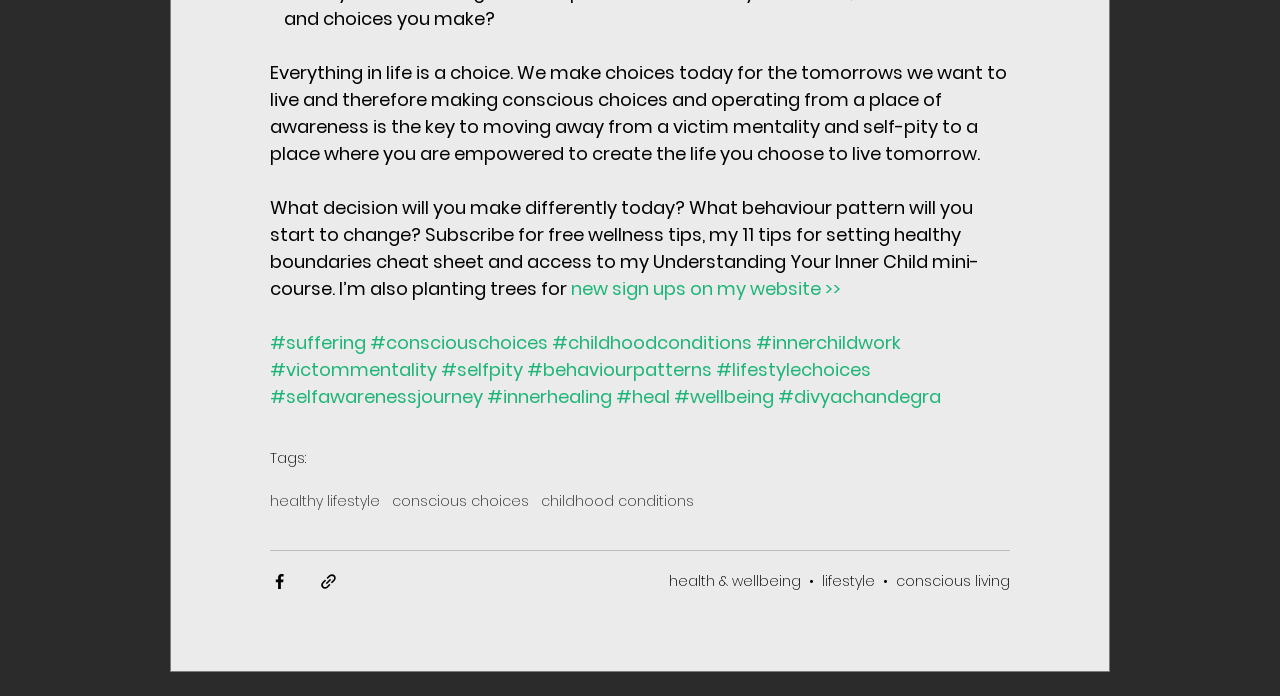Please provide a comprehensive response to the question based on the details in the image: What is the purpose of the 'Subscribe' section?

The 'Subscribe' section appears to be encouraging users to subscribe to receive free wellness tips, a cheat sheet on setting healthy boundaries, and access to the 'Understanding Your Inner Child' mini-course. This is evident from the text content, which mentions these benefits.